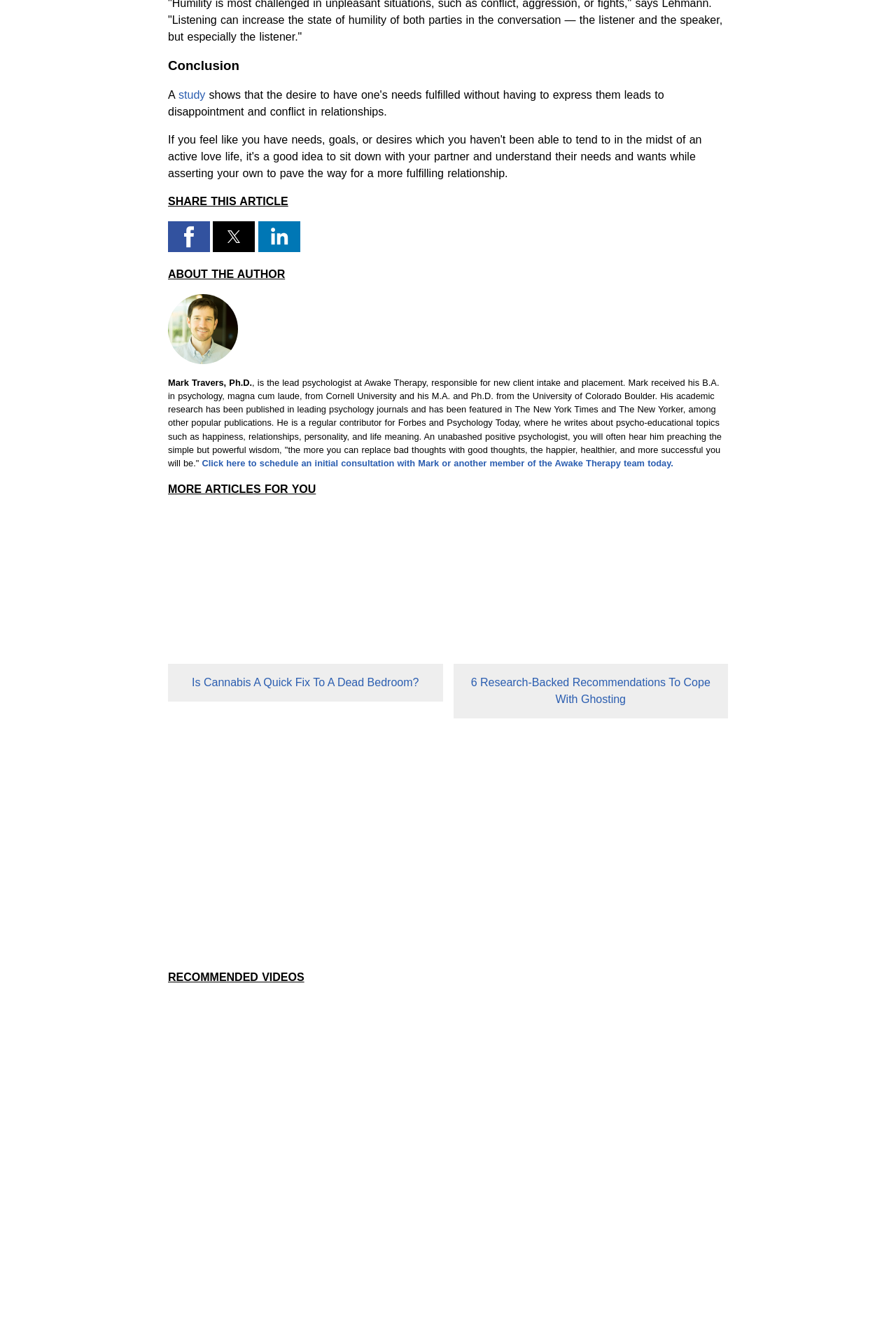Respond to the question below with a concise word or phrase:
How many recommended videos are there?

2